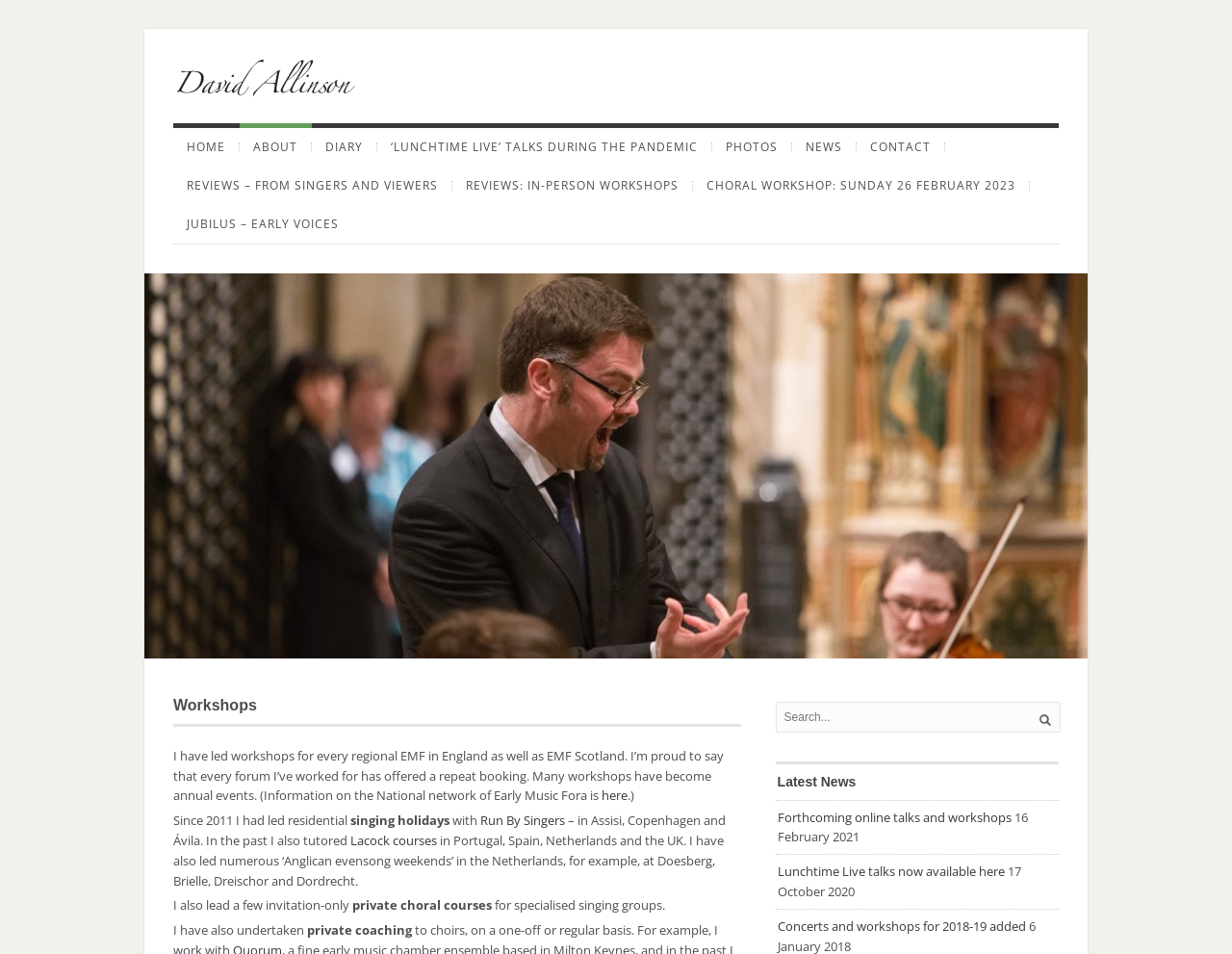Give a succinct answer to this question in a single word or phrase: 
What is the topic of the latest news?

Forthcoming online talks and workshops